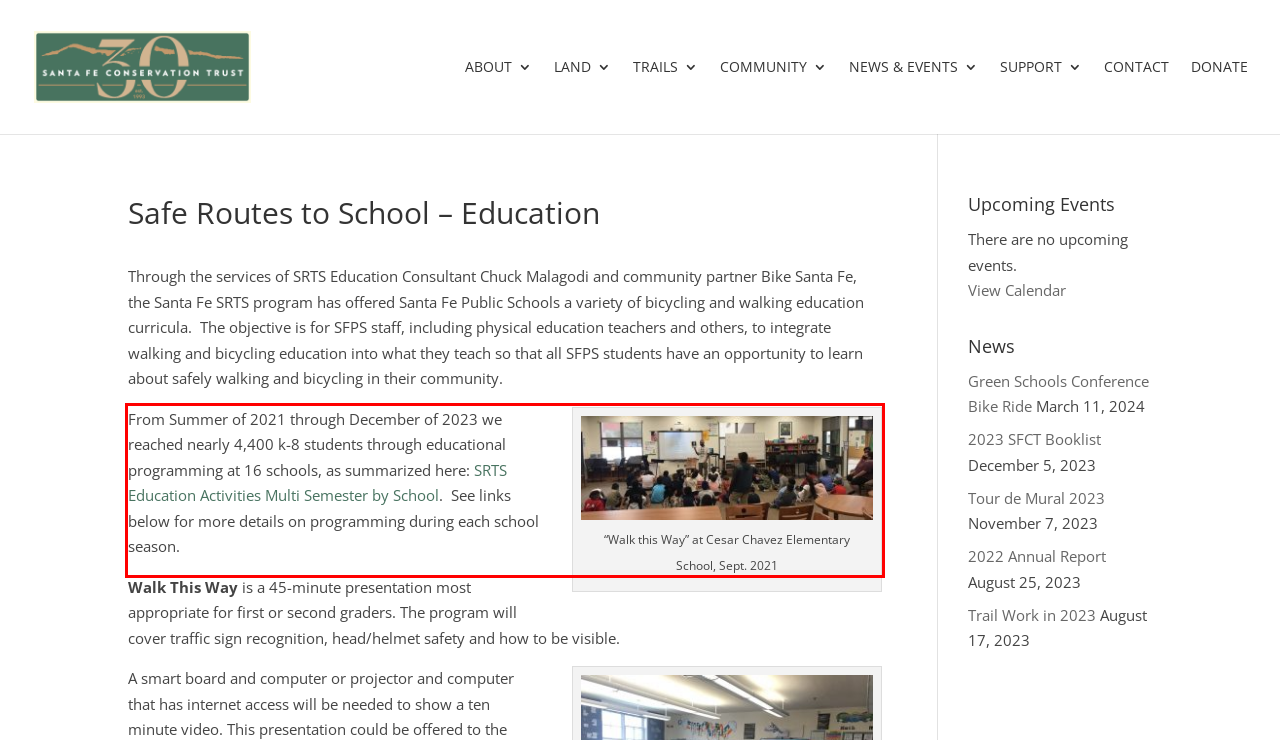Given the screenshot of the webpage, identify the red bounding box, and recognize the text content inside that red bounding box.

From Summer of 2021 through December of 2023 we reached nearly 4,400 k-8 students through educational programming at 16 schools, as summarized here: SRTS Education Activities Multi Semester by School. See links below for more details on programming during each school season.